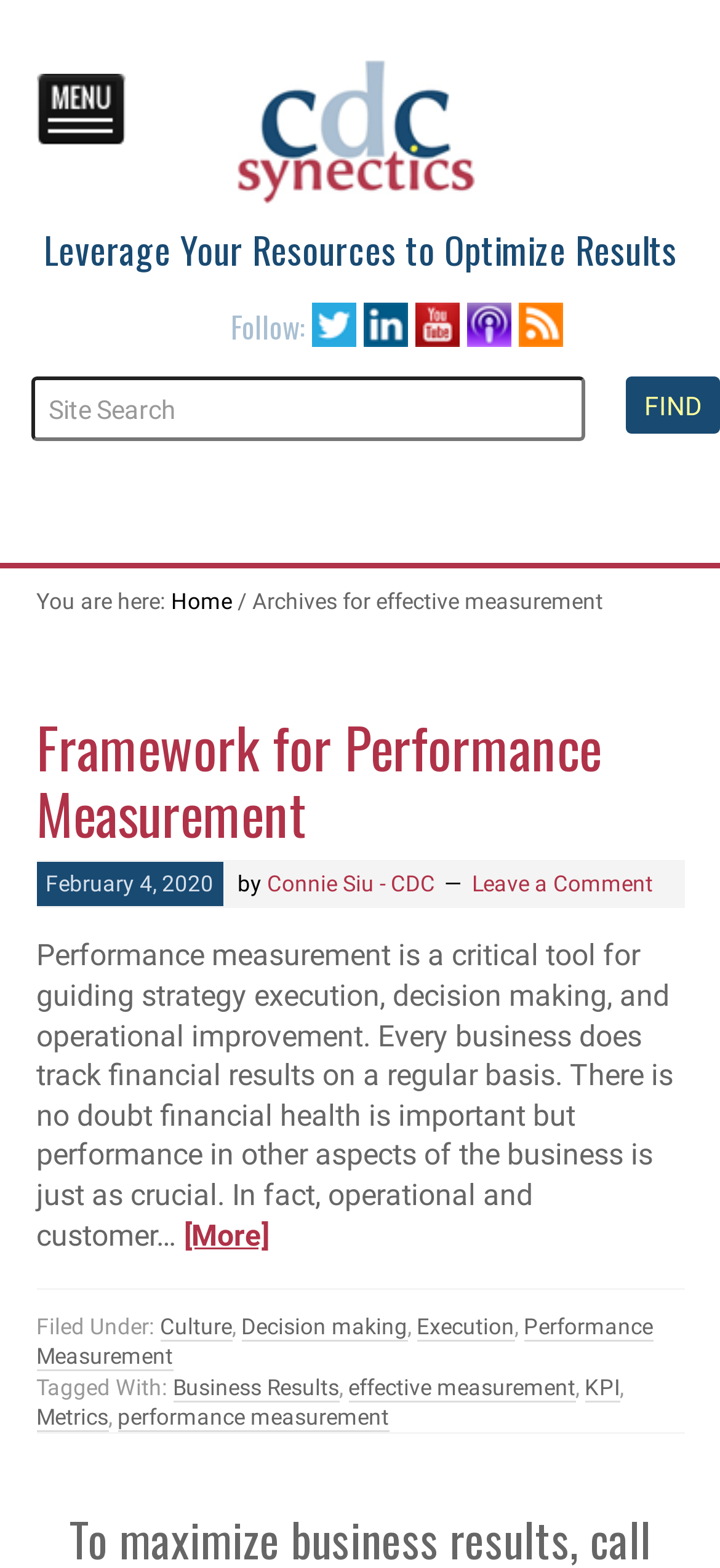Give an extensive and precise description of the webpage.

The webpage is about effective measurement and performance optimization, with a focus on business consulting and coaching. At the top, there is a logo and a link to the CDC Synectics website, accompanied by a brief title "Leverage Your Resources to Optimize Results". 

Below the title, there are five social media links, each represented by an icon, aligned horizontally. 

On the left side, there is a search bar with a "FIND" button, allowing users to search the site. Below the search bar, there is a breadcrumb navigation menu, indicating the current page location, which is "Archives for effective measurement". 

The main content of the page is an article titled "Framework for Performance Measurement", written by Connie Siu and published on February 4, 2020. The article discusses the importance of performance measurement in guiding business strategy and decision making. There is a "Leave a Comment" link at the end of the article. 

The article is followed by a "Read More" link, which suggests that there is more content available beyond what is shown on this page. 

At the bottom of the page, there is a footer section with links to categories such as "Culture", "Decision making", and "Performance Measurement", as well as tags like "Business Results", "effective measurement", and "Metrics".